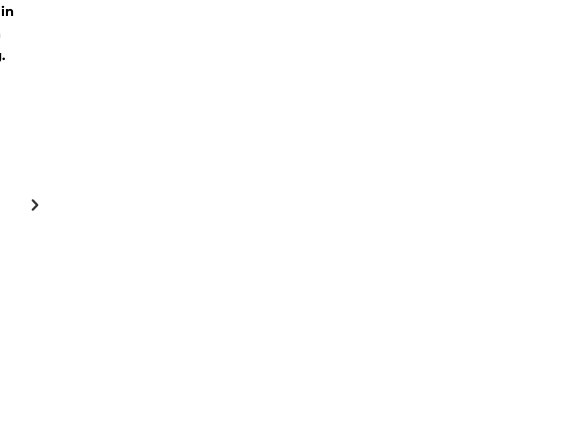What type of boards are used in classrooms?
Answer the question with a single word or phrase by looking at the picture.

Electronic whiteboards